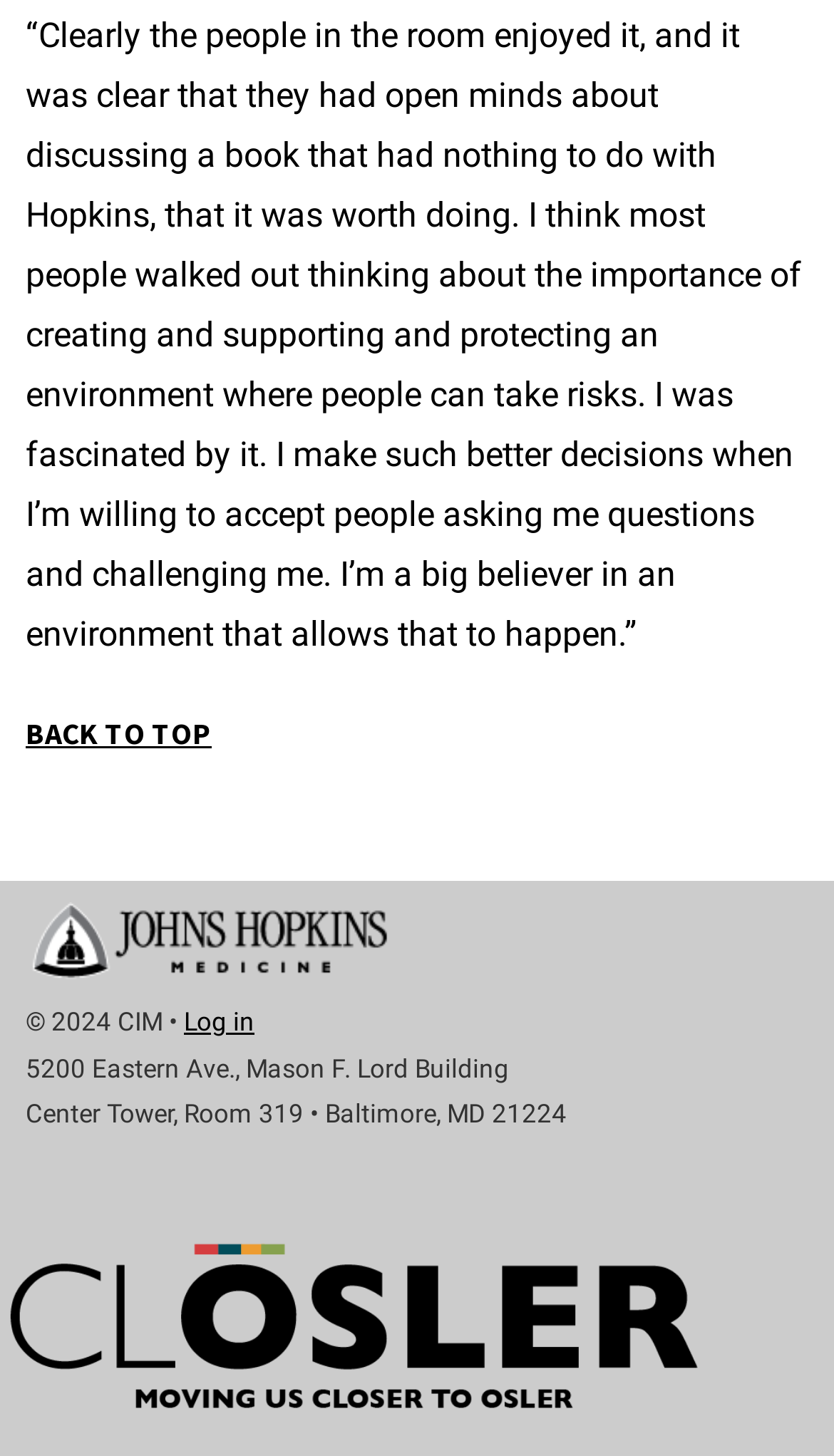Locate the bounding box of the UI element with the following description: "NextContinue Tyonek Native Corporation".

None